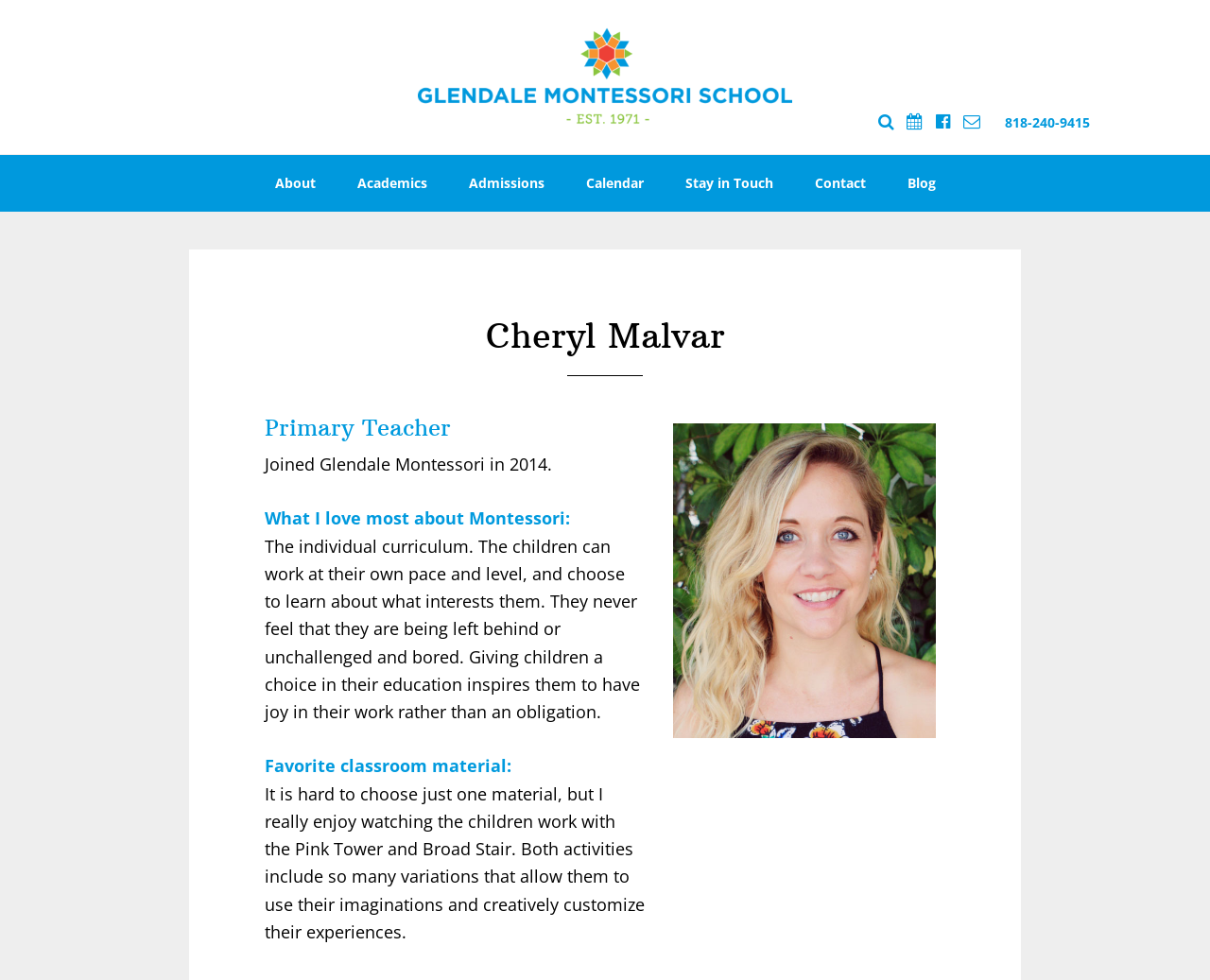What is the phone number on the webpage?
Using the image provided, answer with just one word or phrase.

818-240-9415